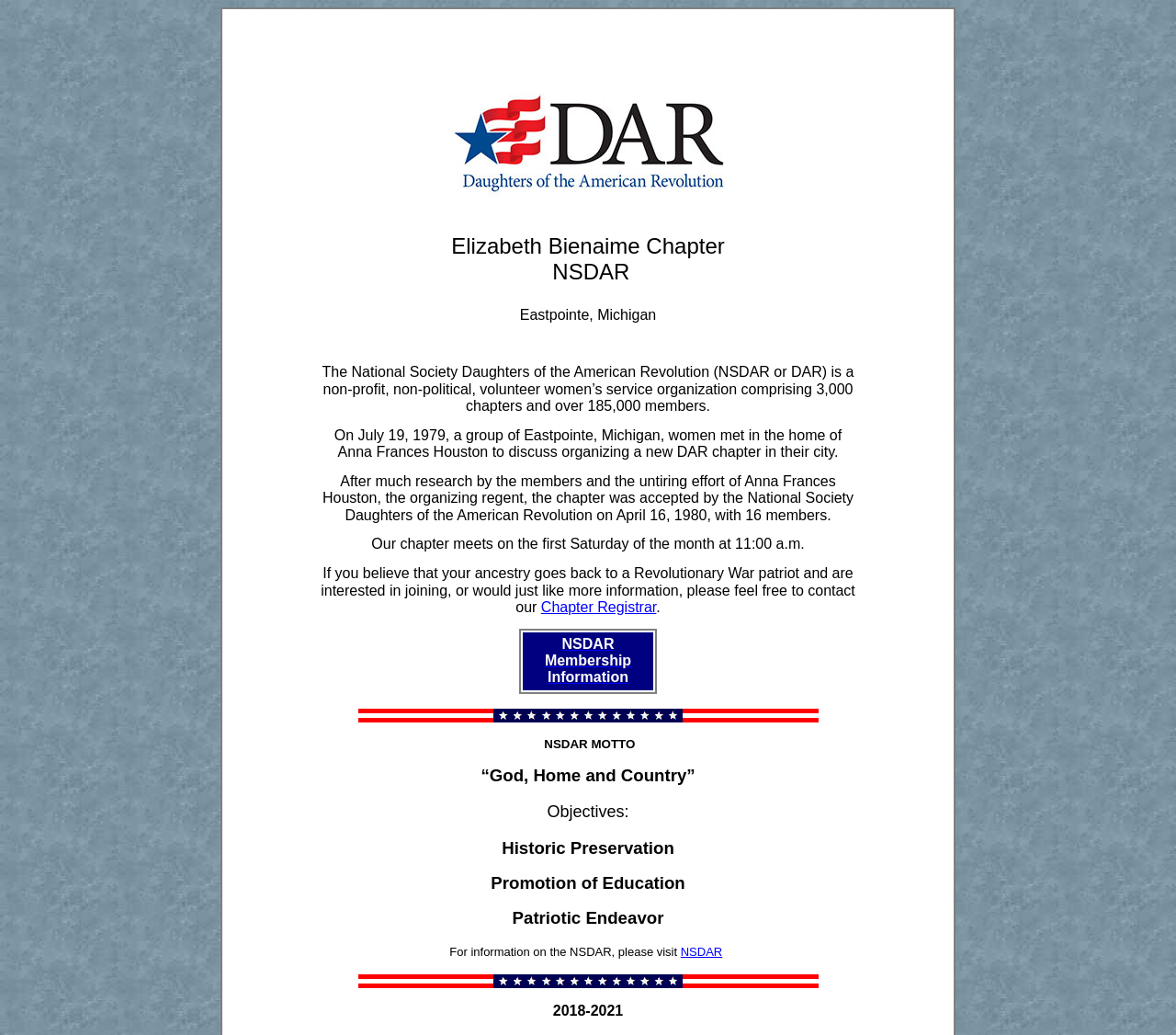How many images are on the page?
From the image, provide a succinct answer in one word or a short phrase.

3